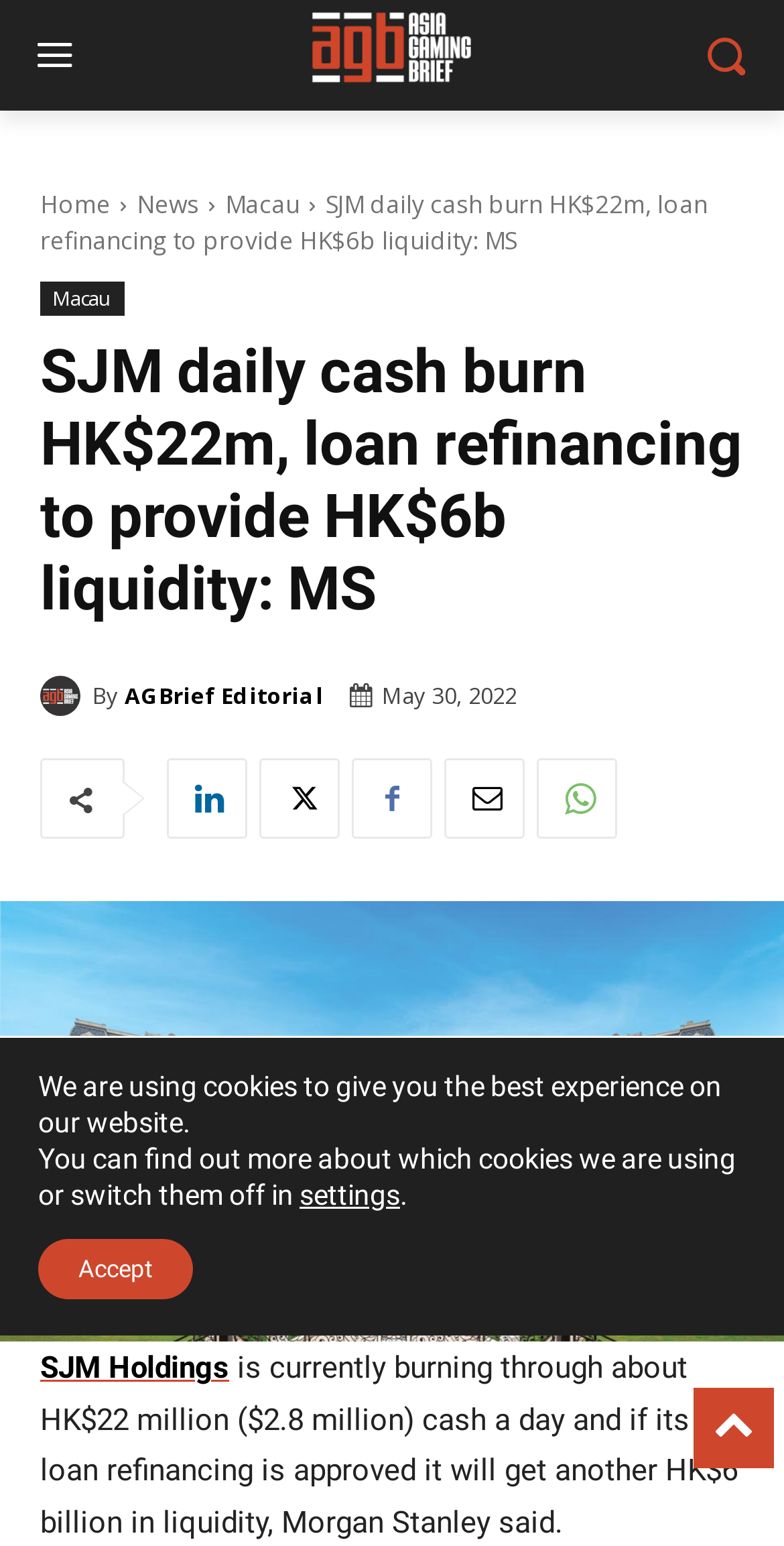Determine the bounding box coordinates of the clickable element to achieve the following action: 'Click on Asia Gaming Brief'. Provide the coordinates as four float values between 0 and 1, formatted as [left, top, right, bottom].

[0.231, 0.007, 0.769, 0.054]